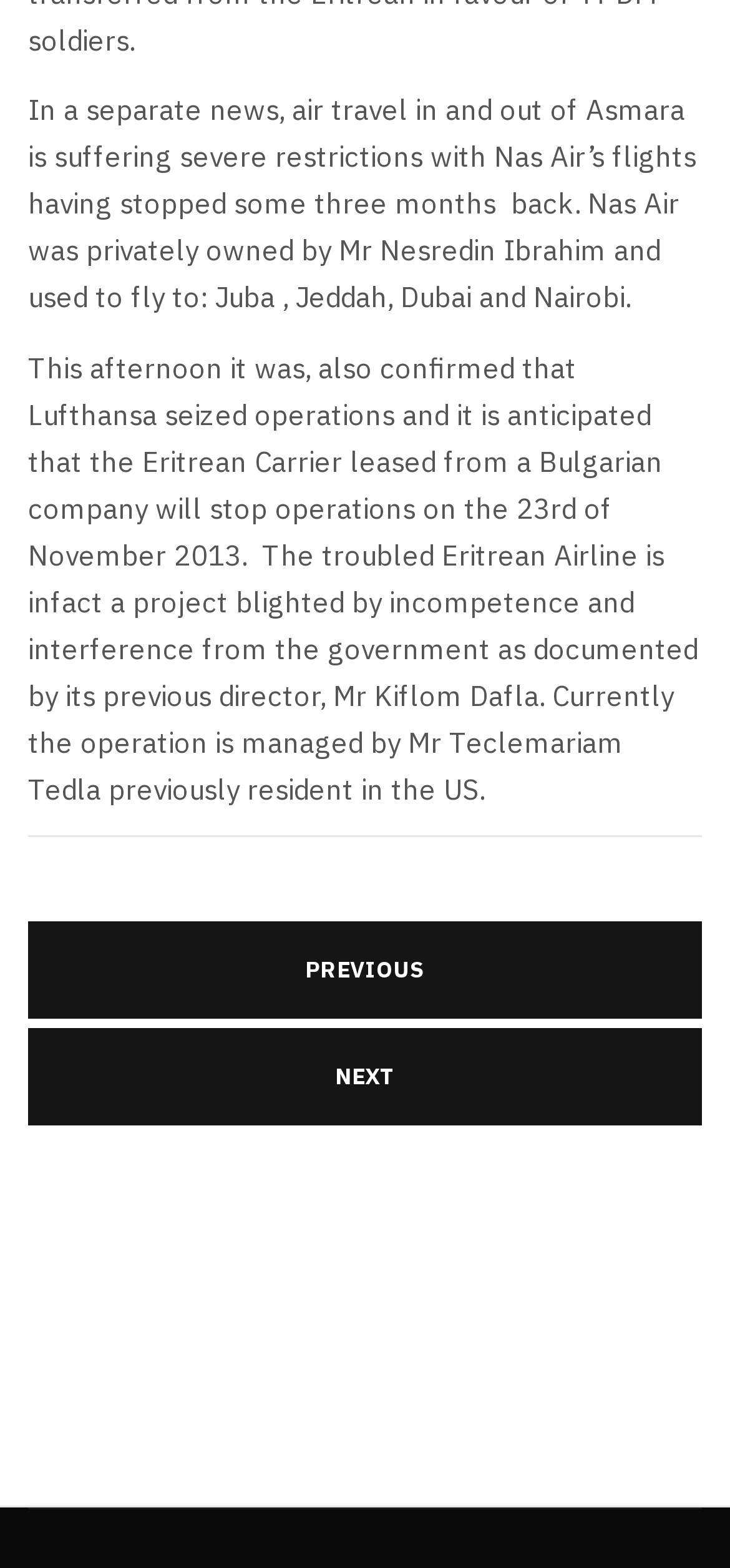What is the text on the 'Previous' link?
Please use the image to deliver a detailed and complete answer.

The link element with ID 453 has a child StaticText element with ID 537, which contains the text 'PREVIOUS'.